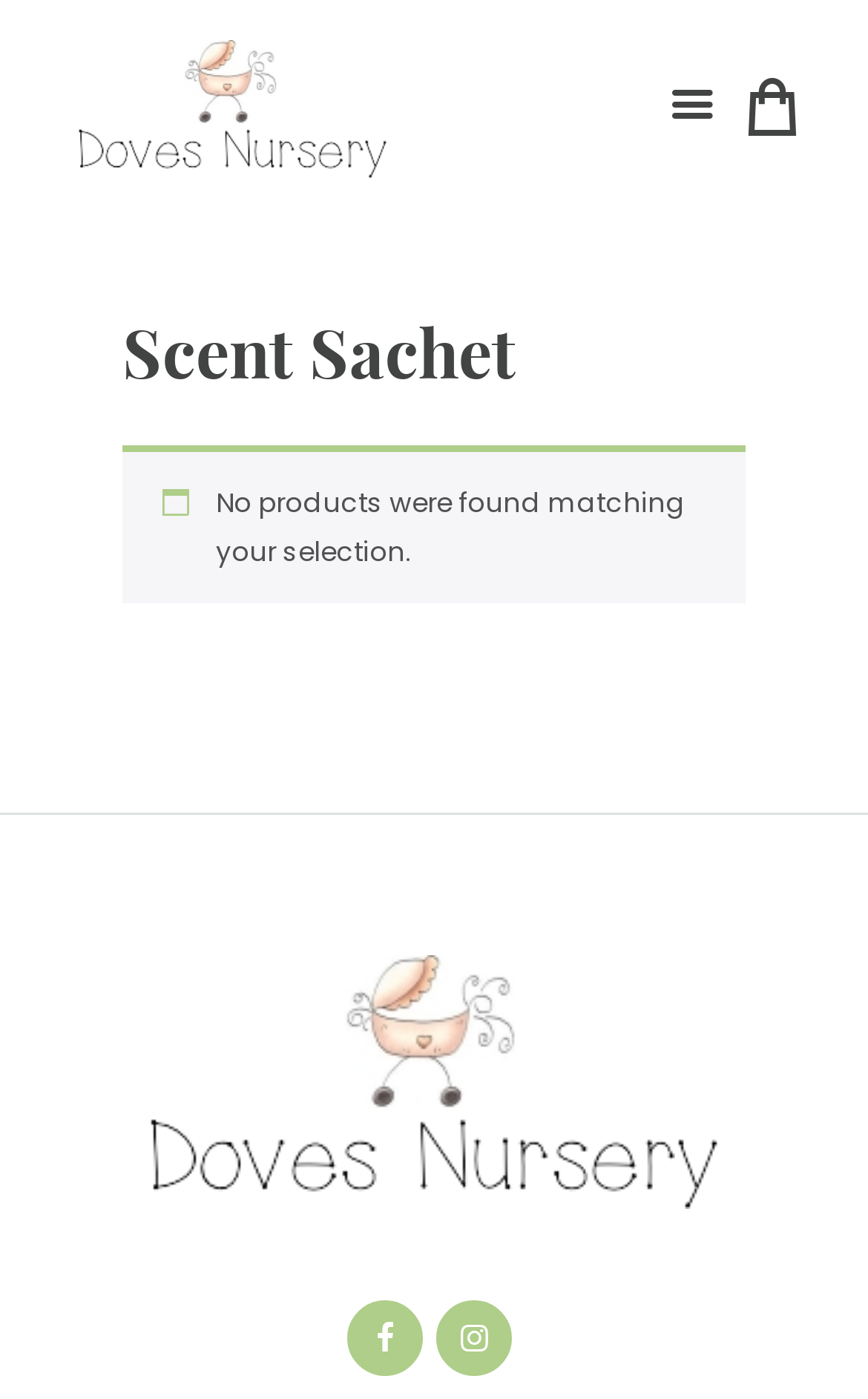What is the logo of Doves Nursery?
Answer the question with just one word or phrase using the image.

Reborn baby logo